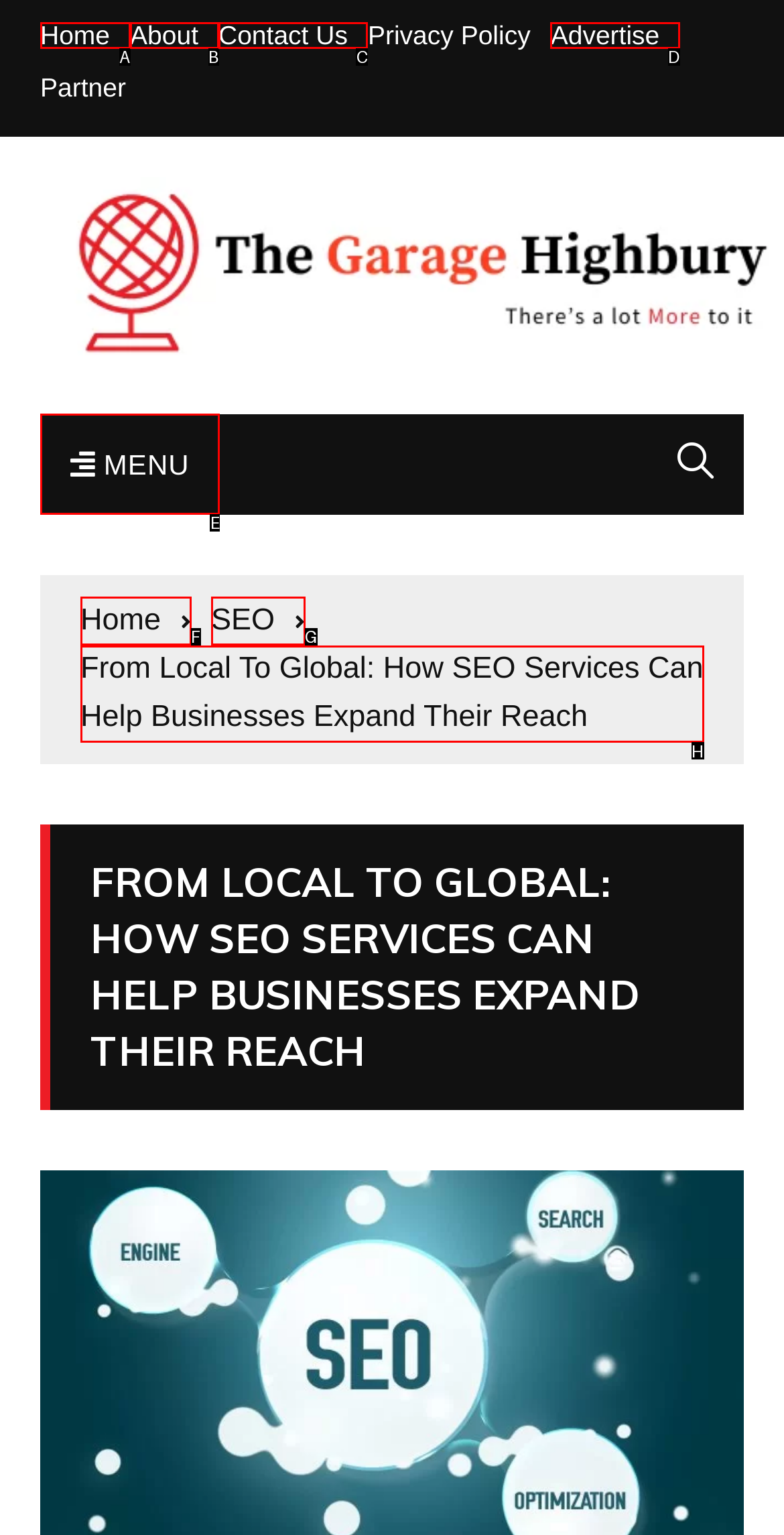Match the description: Home to the correct HTML element. Provide the letter of your choice from the given options.

A